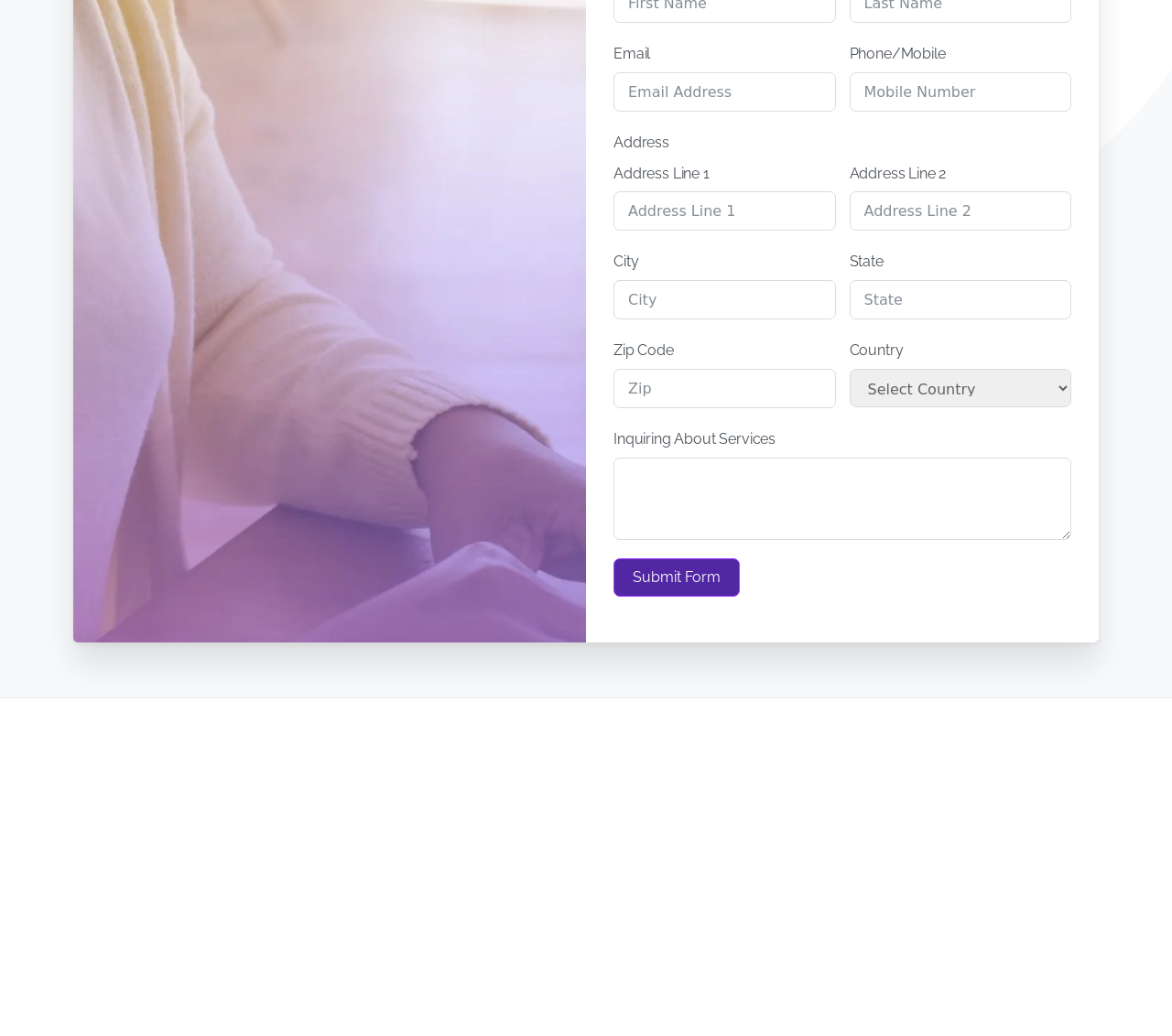Identify the bounding box coordinates for the UI element mentioned here: "name="phone" placeholder="Mobile Number"". Provide the coordinates as four float values between 0 and 1, i.e., [left, top, right, bottom].

[0.725, 0.07, 0.914, 0.108]